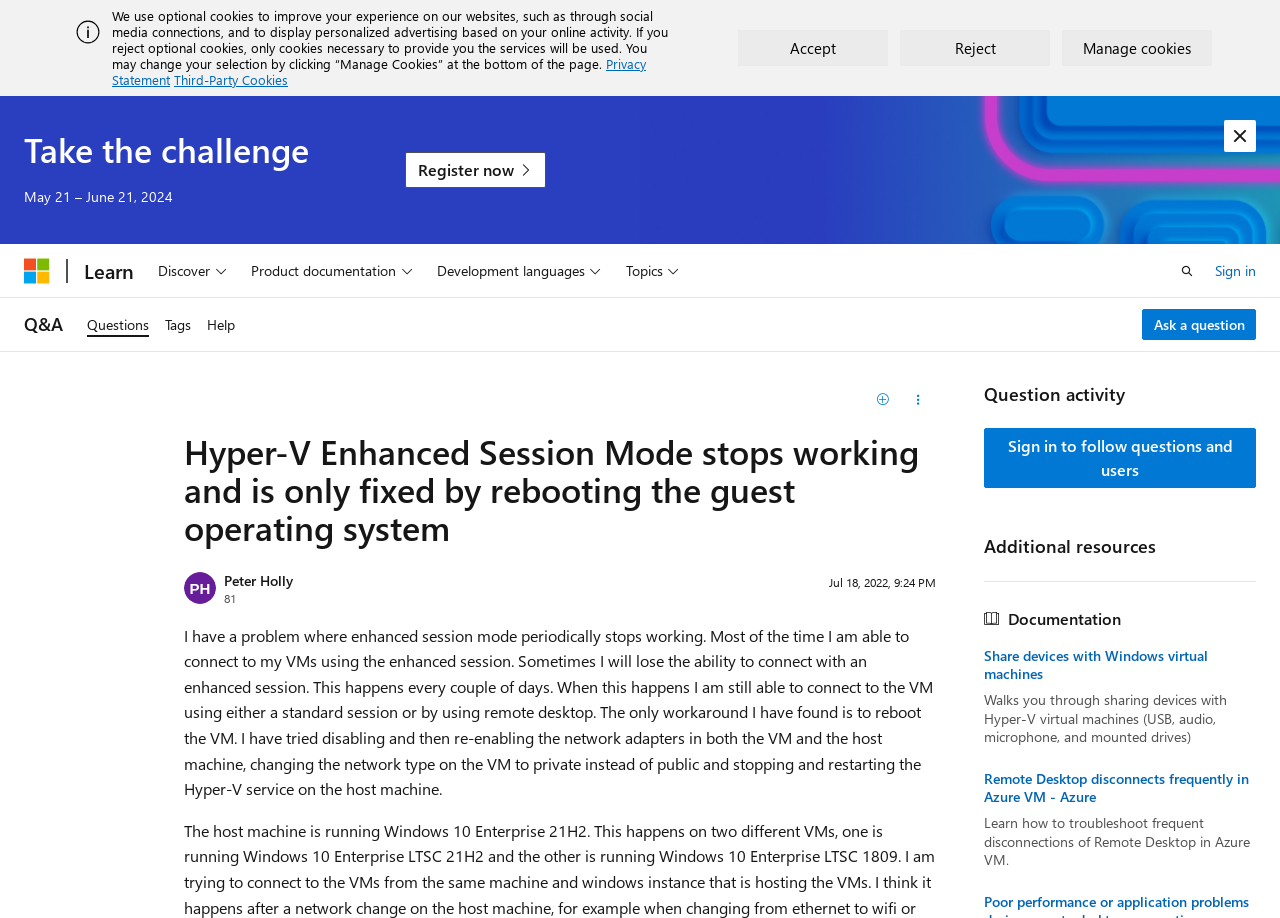Determine the main text heading of the webpage and provide its content.

Hyper-V Enhanced Session Mode stops working and is only fixed by rebooting the guest operating system